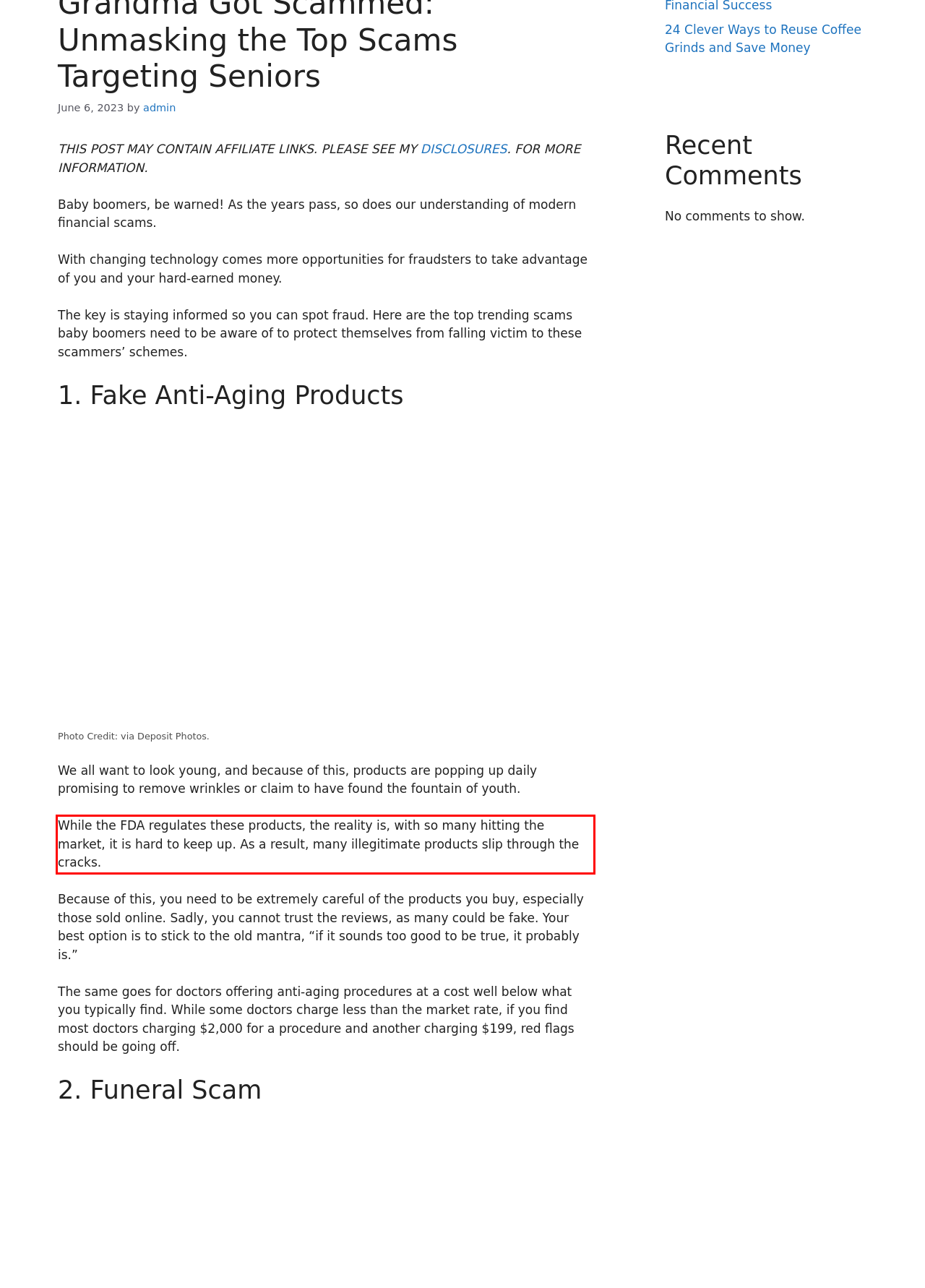Inspect the webpage screenshot that has a red bounding box and use OCR technology to read and display the text inside the red bounding box.

While the FDA regulates these products, the reality is, with so many hitting the market, it is hard to keep up. As a result, many illegitimate products slip through the cracks.